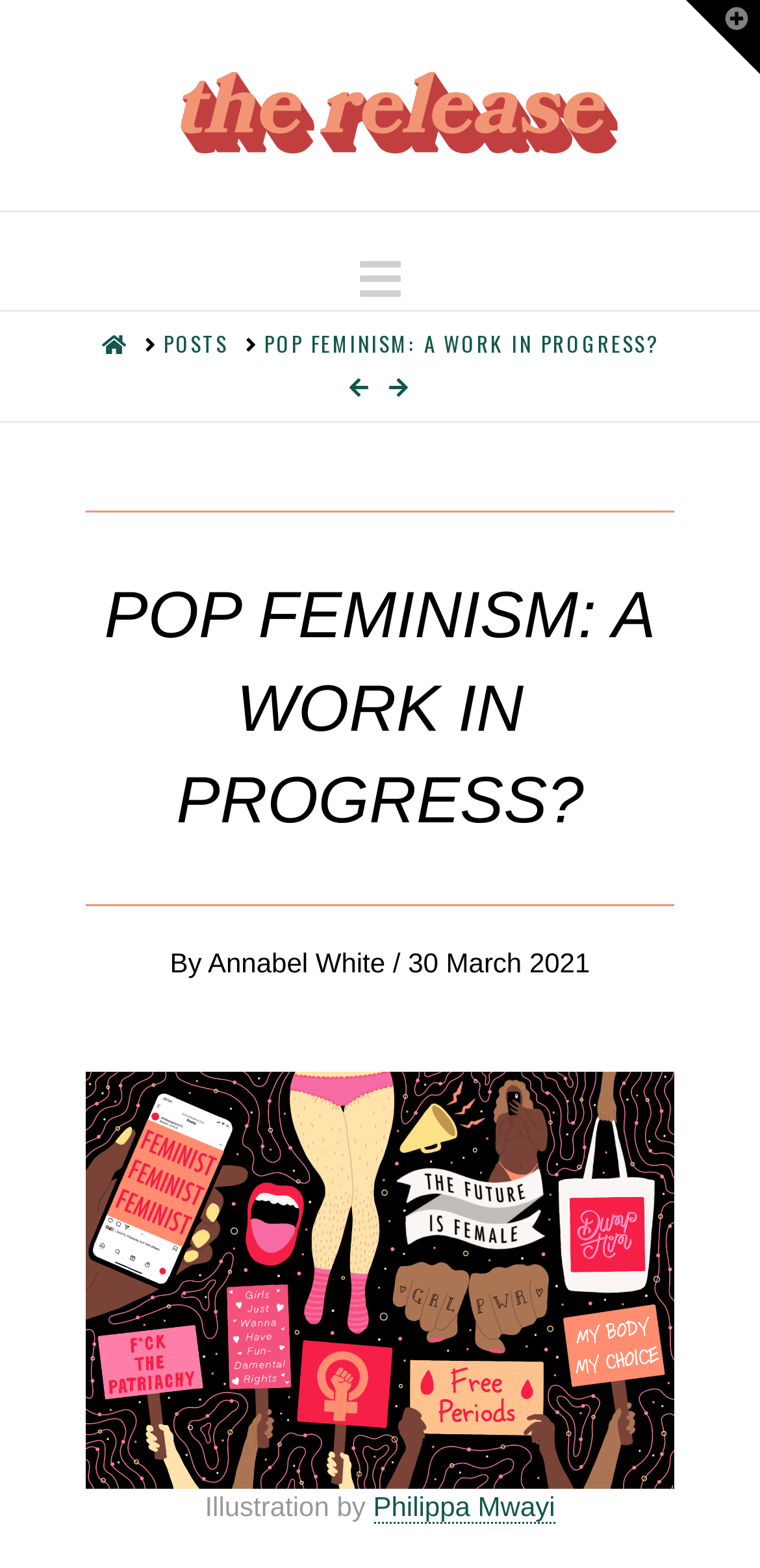What is the date of the article?
Please provide a comprehensive answer based on the contents of the image.

The date of the article can be determined by looking at the heading 'POP FEMINISM: A WORK IN PROGRESS?' which is followed by 'By Annabel White / 30 March 2021'. This indicates that the article was published on 30 March 2021.